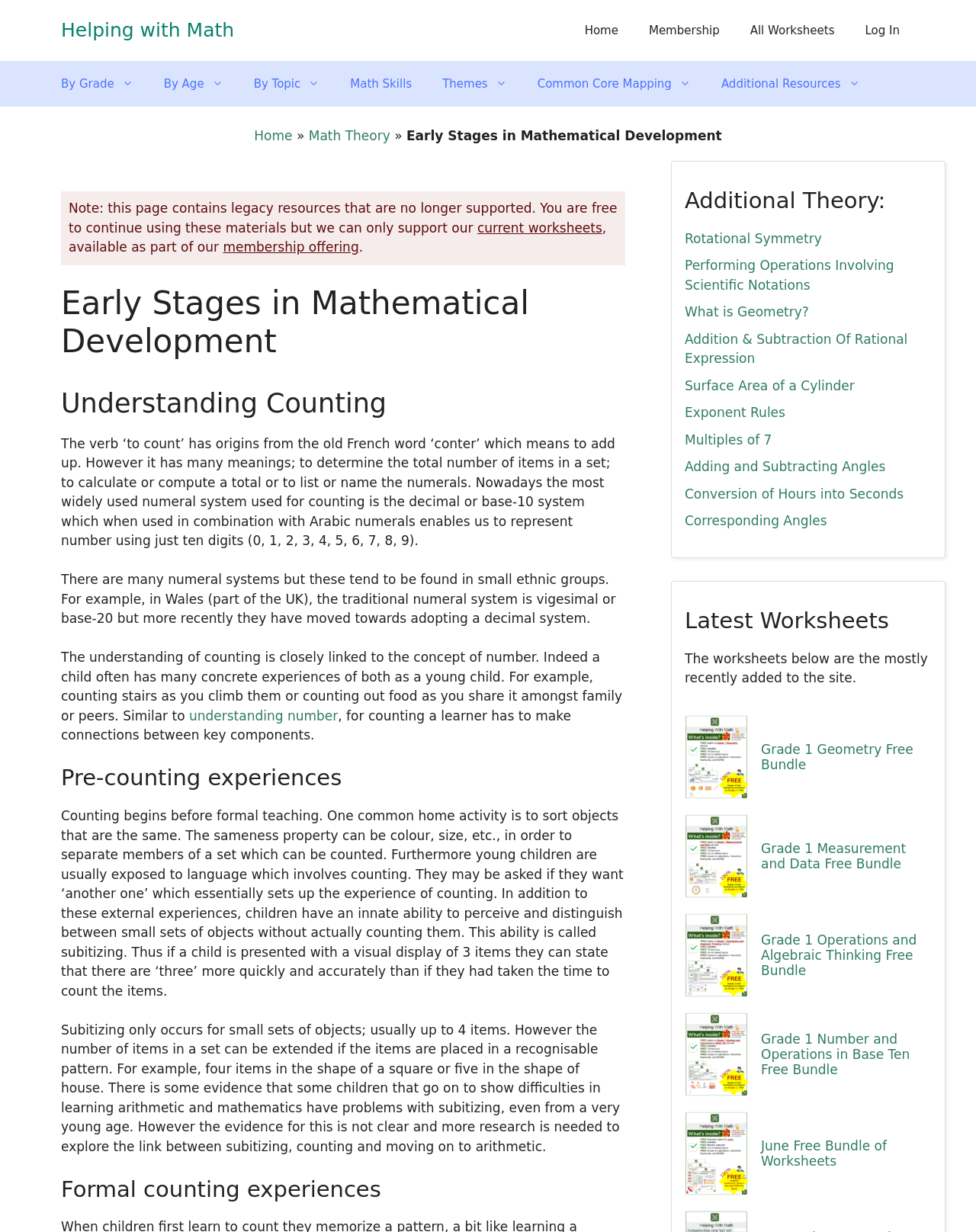Please indicate the bounding box coordinates of the element's region to be clicked to achieve the instruction: "Click the 'MENU' link". Provide the coordinates as four float numbers between 0 and 1, i.e., [left, top, right, bottom].

None